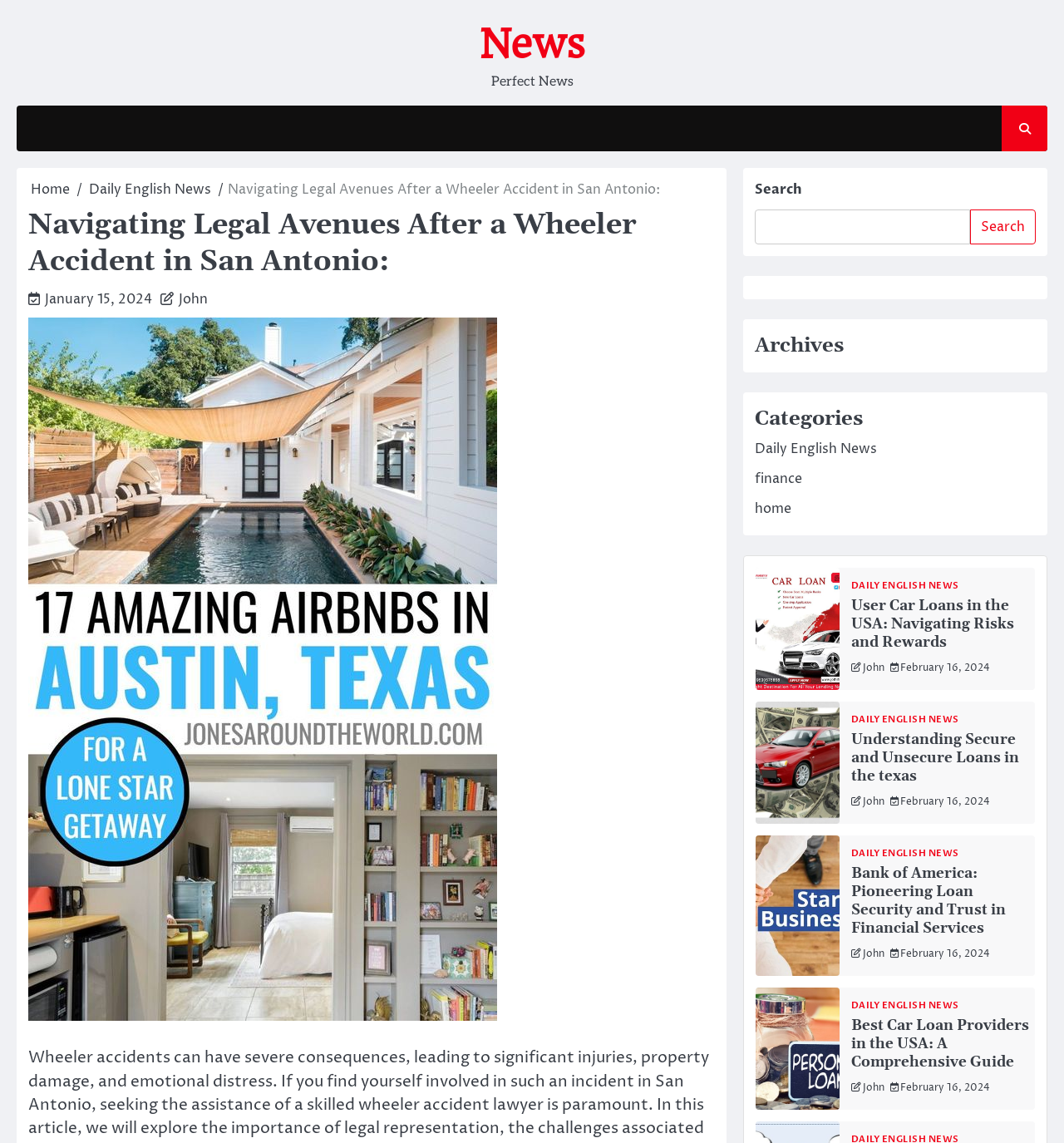Please give a one-word or short phrase response to the following question: 
What is the category of the first article?

Daily English News